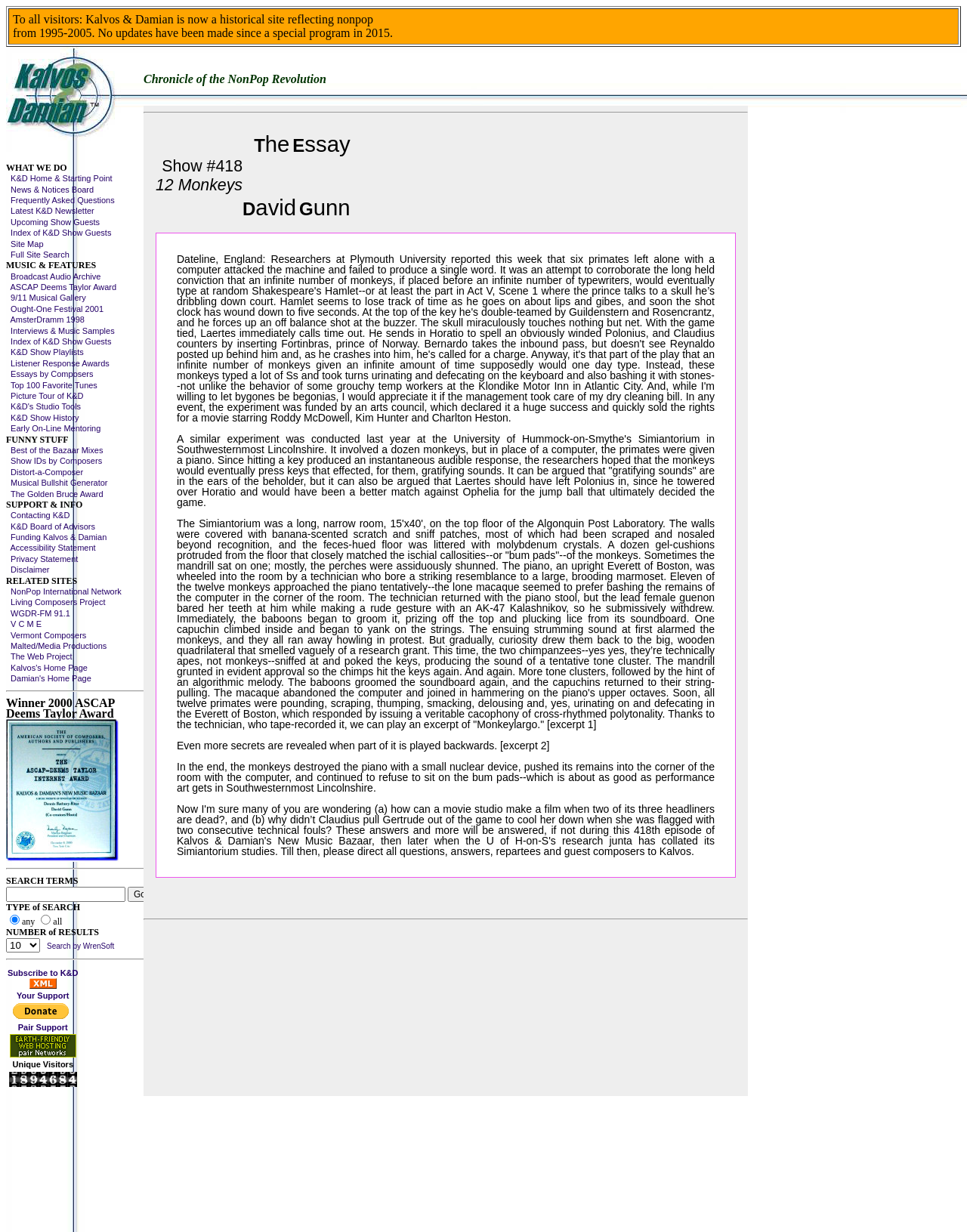Reply to the question with a single word or phrase:
What is the purpose of the 'Search TERMS' section?

To search the website